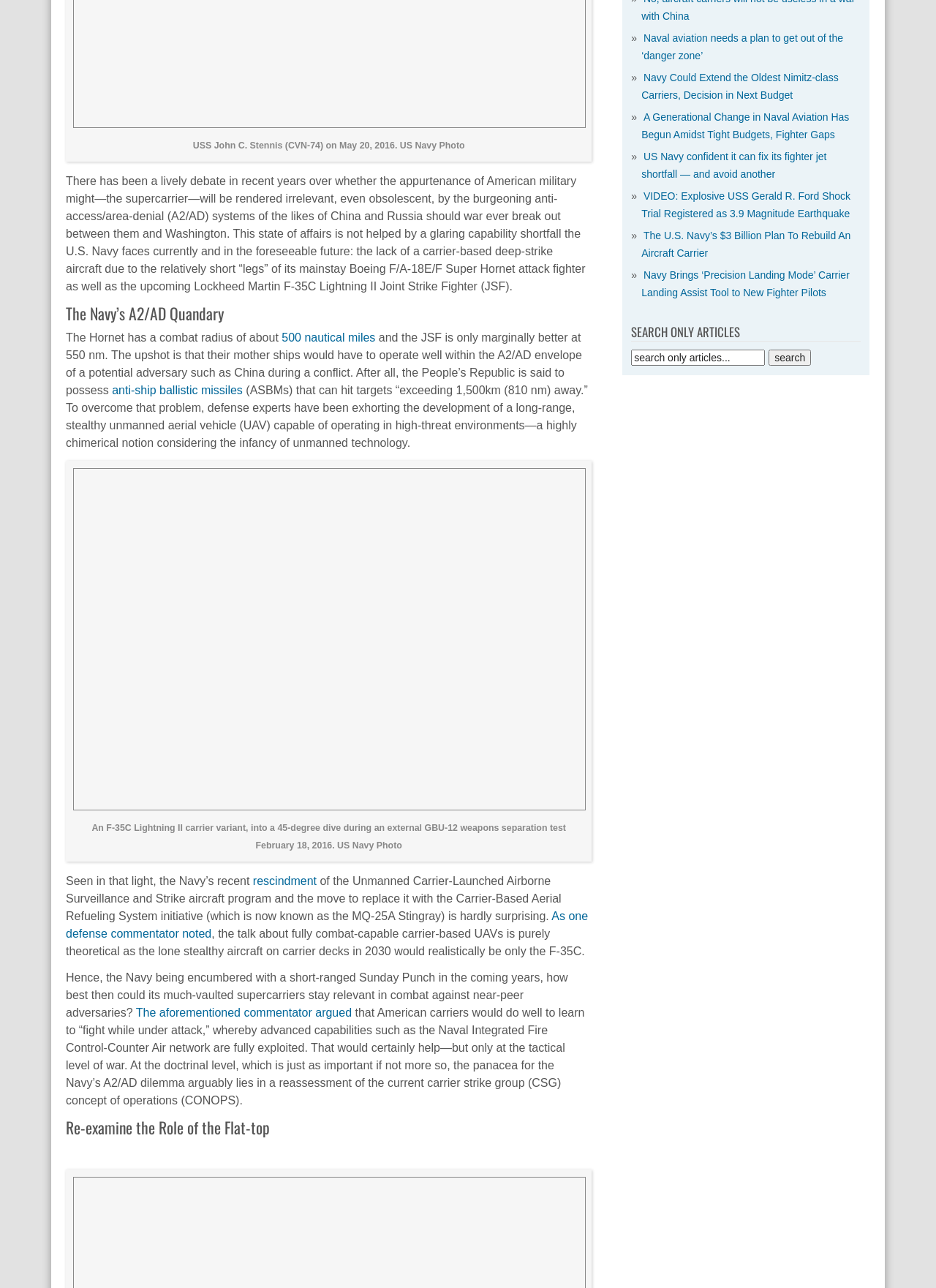Determine the bounding box for the UI element that matches this description: "value="search"".

[0.821, 0.271, 0.867, 0.284]